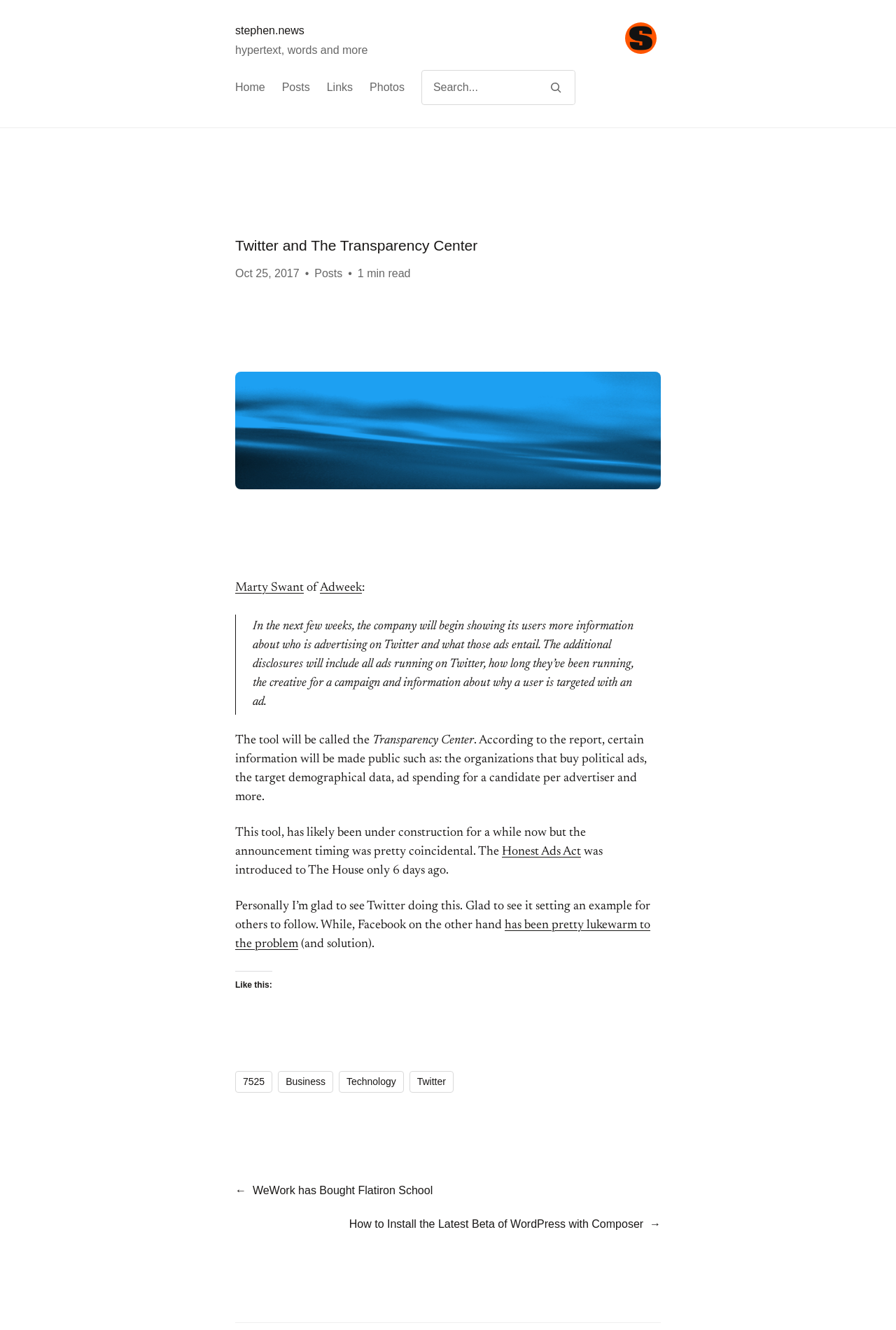What is the topic of the article?
Please use the image to provide a one-word or short phrase answer.

Twitter and Transparency Center